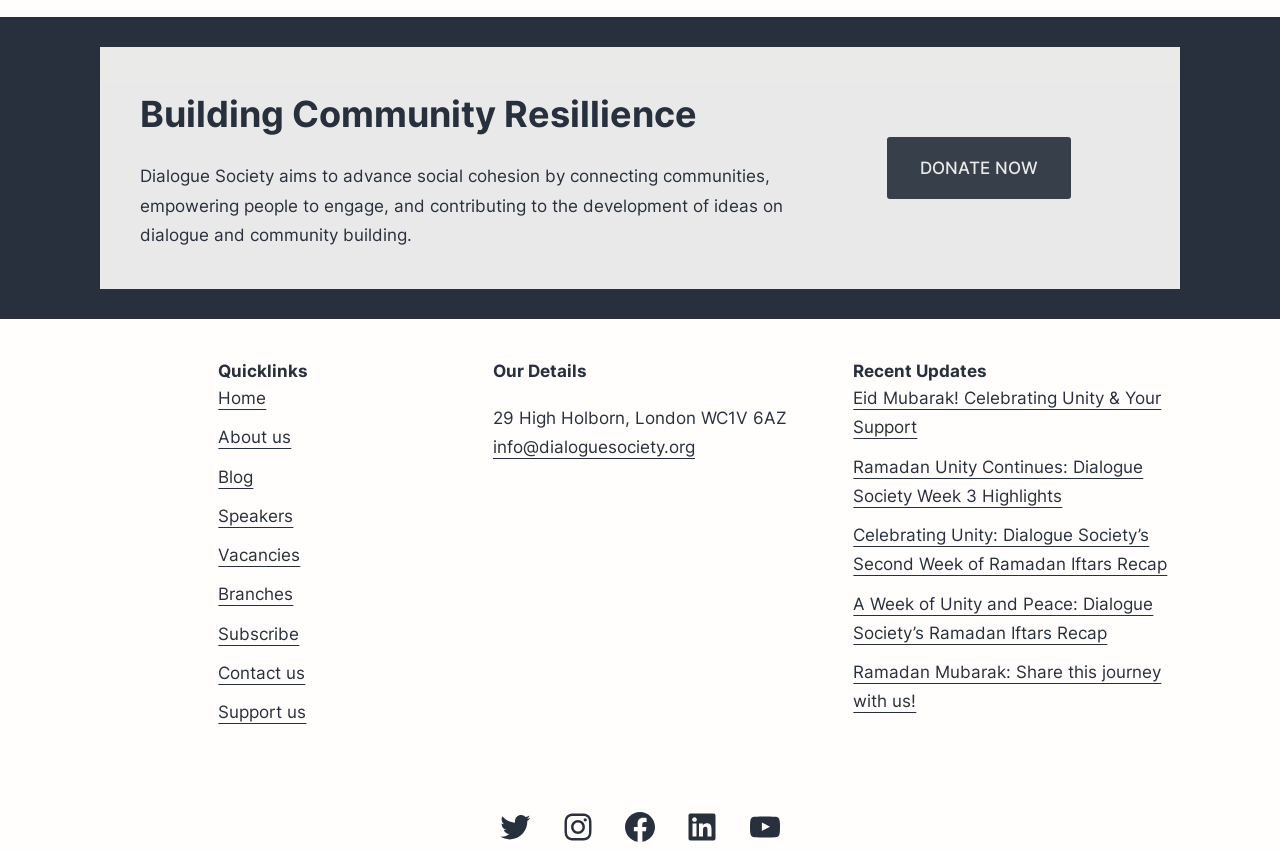Locate the bounding box coordinates of the UI element described by: "info@dialoguesociety.org". Provide the coordinates as four float numbers between 0 and 1, formatted as [left, top, right, bottom].

[0.385, 0.513, 0.543, 0.538]